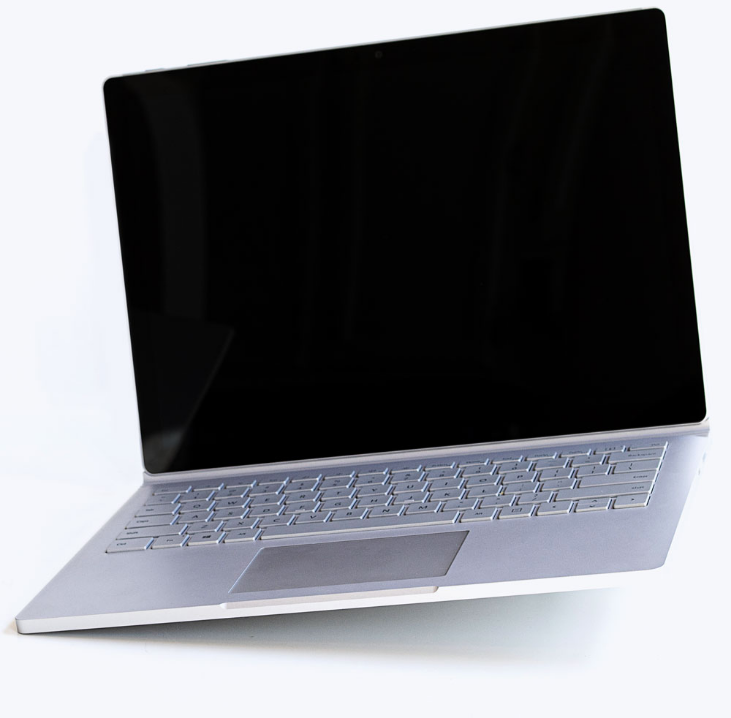Please give a concise answer to this question using a single word or phrase: 
What type of keys does the laptop's keyboard have?

Chiclet-style